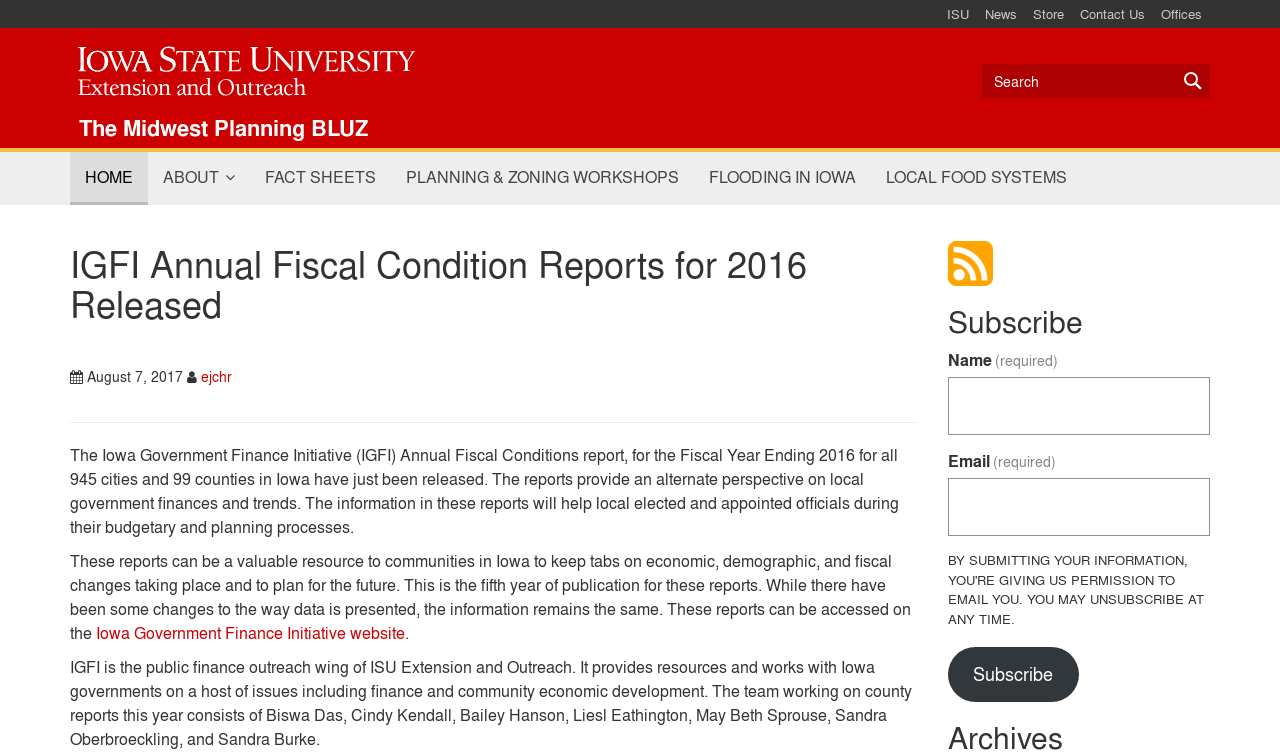Pinpoint the bounding box coordinates of the area that must be clicked to complete this instruction: "Click the Stetson-Ross link".

None